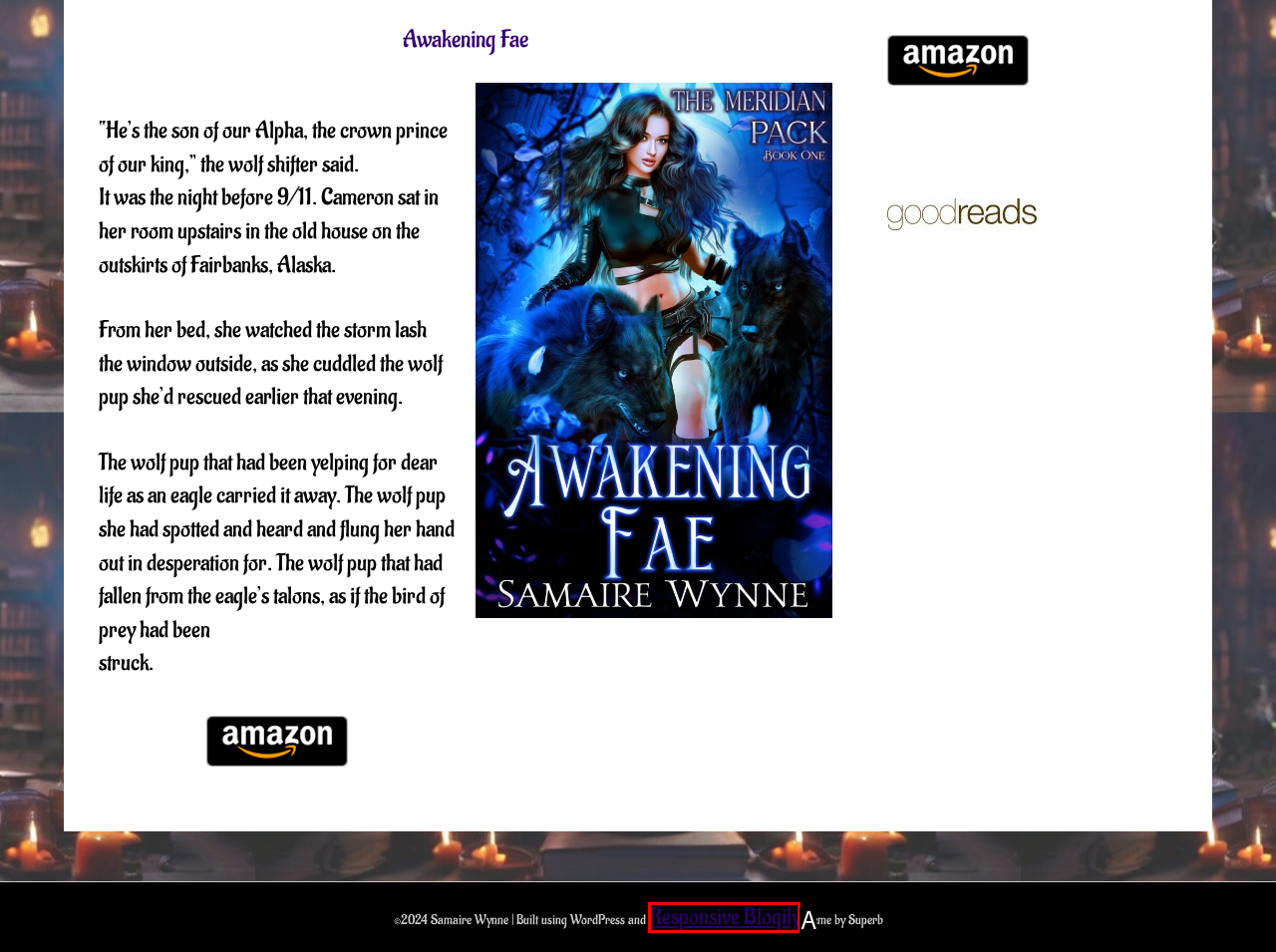Identify the letter corresponding to the UI element that matches this description: Responsive Blogily
Answer using only the letter from the provided options.

A